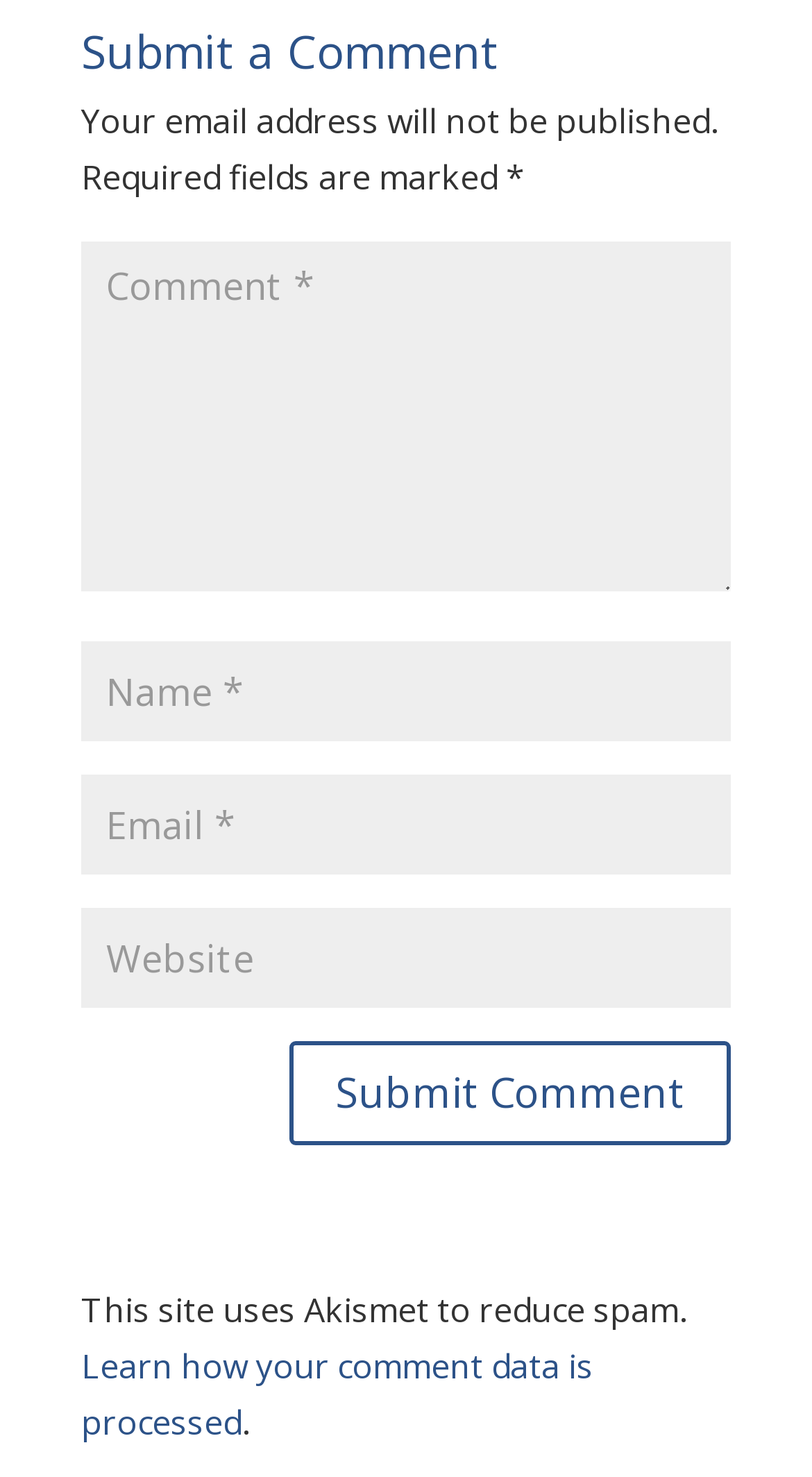Locate the UI element described by input value="Email *" aria-describedby="email-notes" name="email" and provide its bounding box coordinates. Use the format (top-left x, top-left y, bottom-right x, bottom-right y) with all values as floating point numbers between 0 and 1.

[0.1, 0.524, 0.9, 0.592]